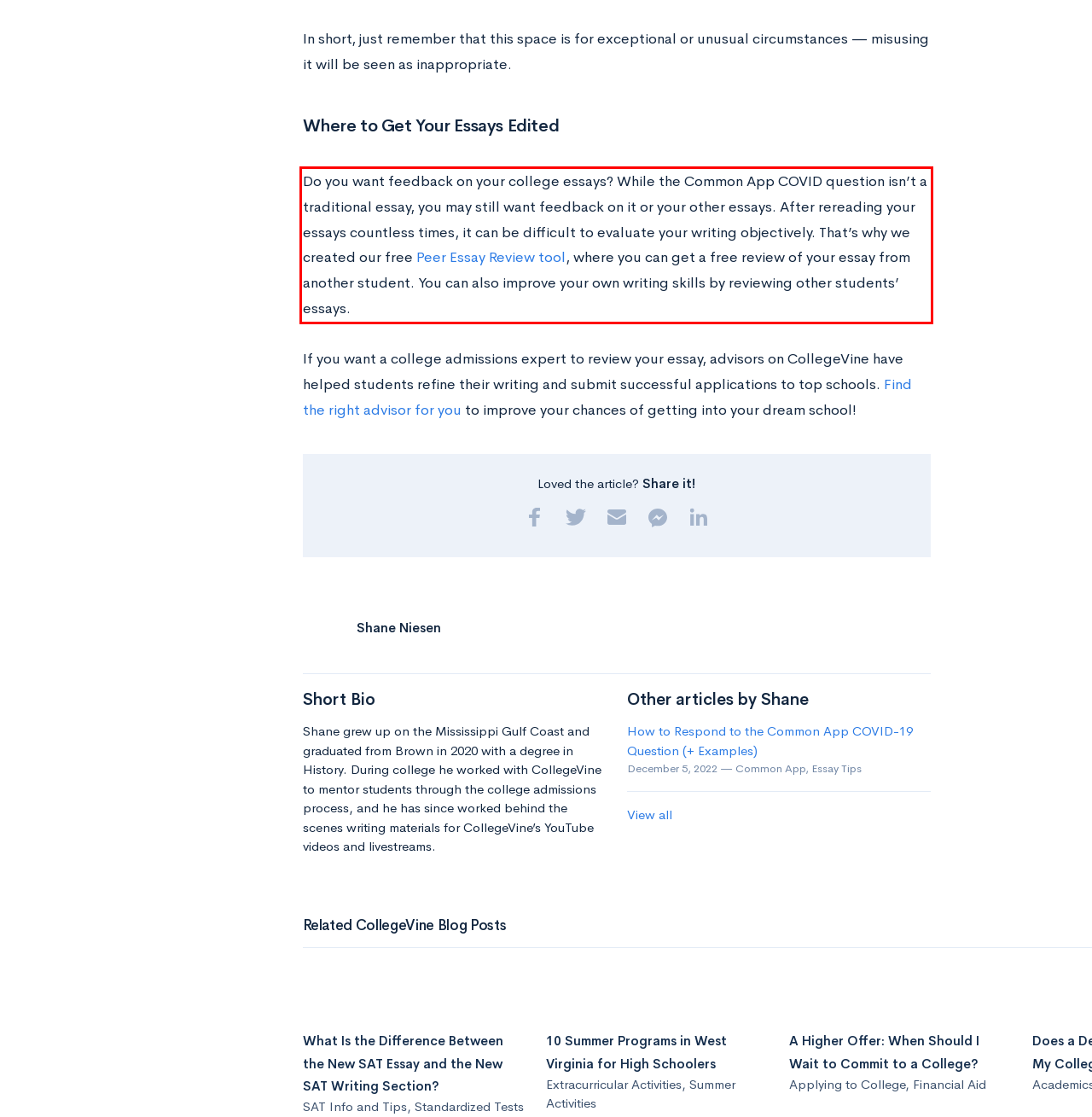Using the webpage screenshot, recognize and capture the text within the red bounding box.

Do you want feedback on your college essays? While the Common App COVID question isn’t a traditional essay, you may still want feedback on it or your other essays. After rereading your essays countless times, it can be difficult to evaluate your writing objectively. That’s why we created our free Peer Essay Review tool, where you can get a free review of your essay from another student. You can also improve your own writing skills by reviewing other students’ essays.